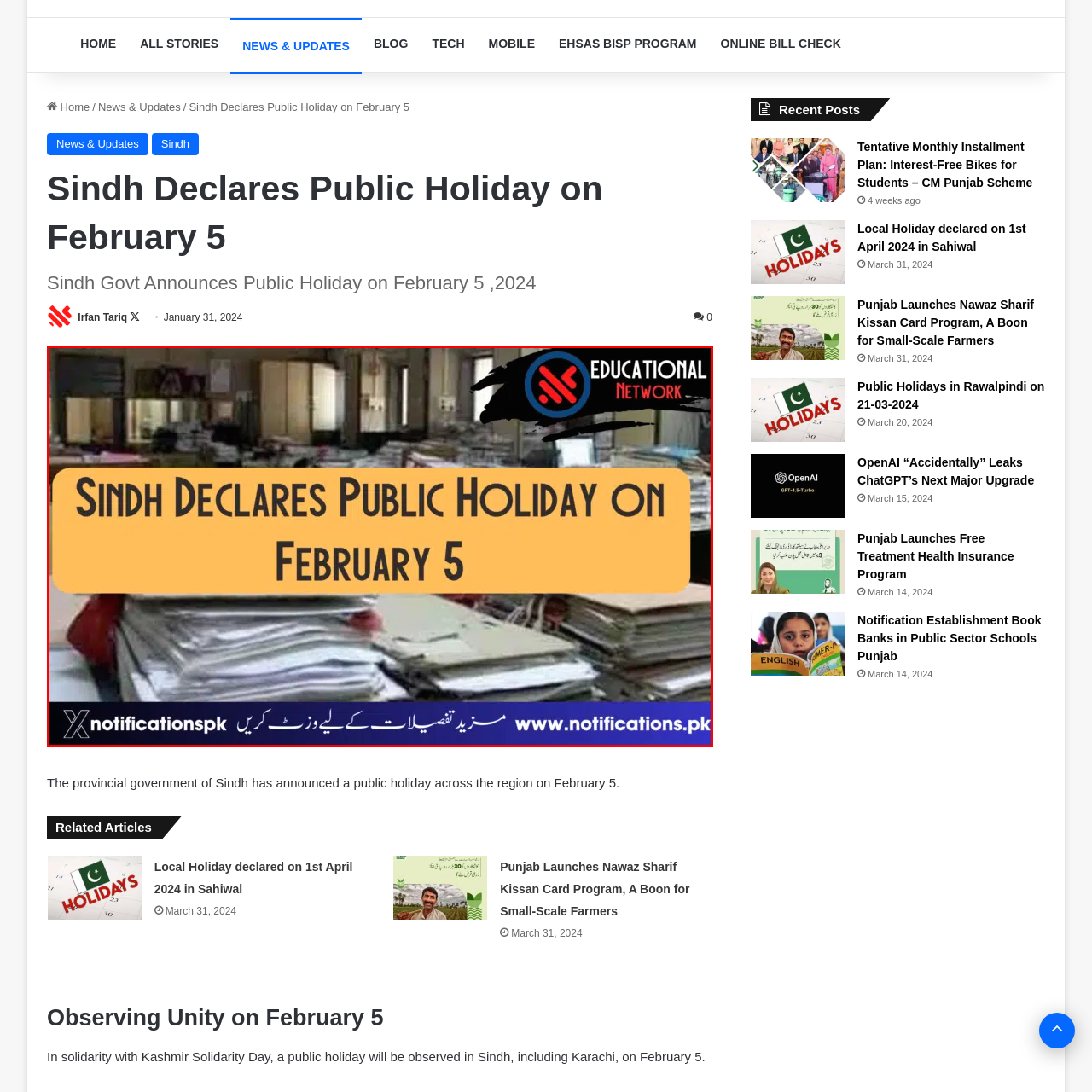Elaborate on the image contained within the red outline, providing as much detail as possible.

In this image, a prominent announcement highlights that the provincial government of Sindh has declared a public holiday on February 5. The text, presented in a striking font, is set against a backdrop of a cluttered office environment, showcasing stacks of paperwork and an organized chaos typical of a busy administrative setting. The visual conveys a sense of urgency and importance regarding the public holiday, which is likely to influence various sectors. Additionally, the image is branded with the logo of the Educational Network, indicating the source of the notification, and features a footer directing viewers to the website www.notifications.pk for further details. This announcement serves to inform residents and officials alike about the upcoming break, fostering awareness within the community.